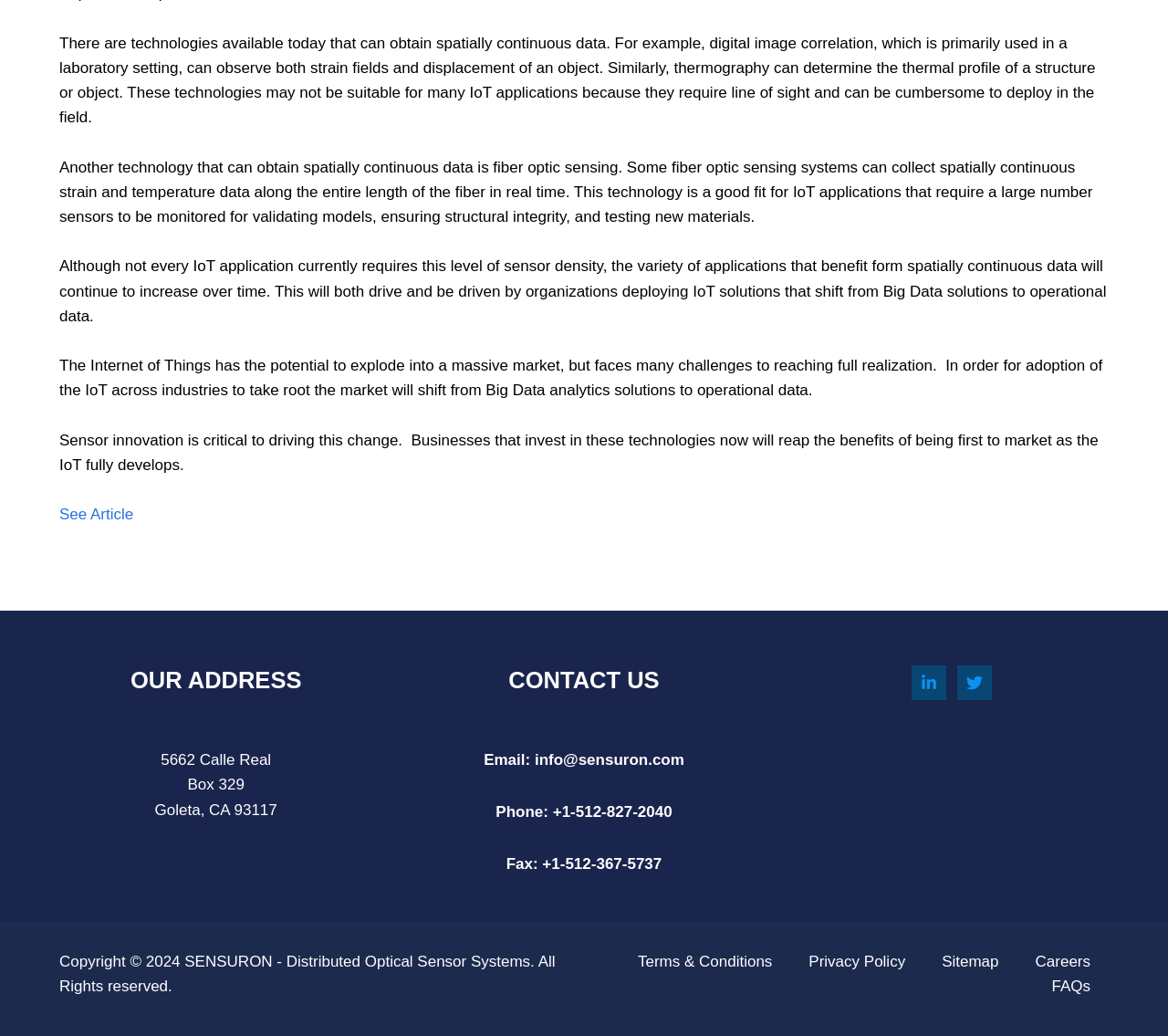Find the bounding box coordinates for the element described here: "Schools / Institutes".

None